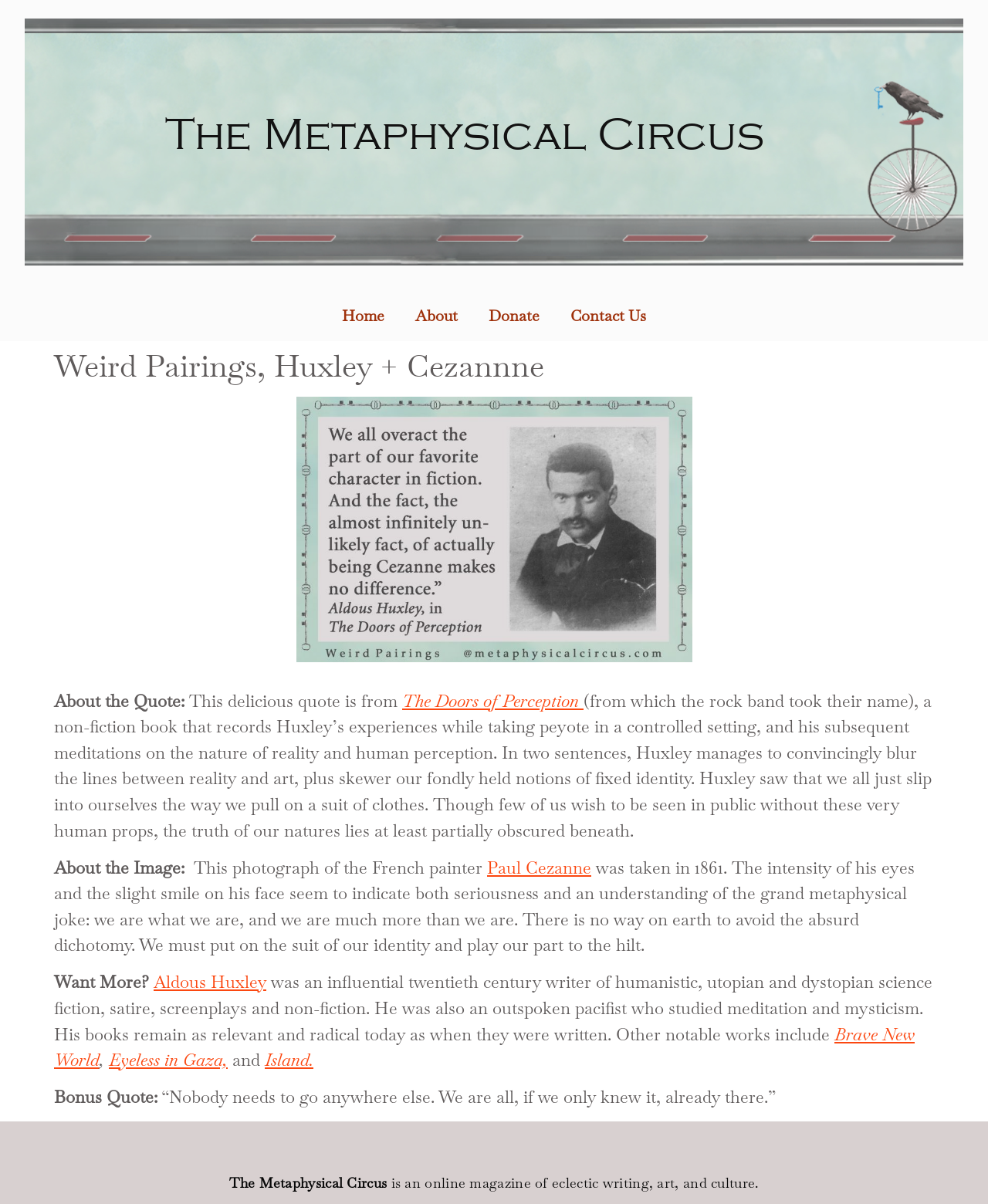Describe all the key features of the webpage in detail.

The webpage is about the Metaphysical Circus, an online magazine of eclectic writing, art, and culture. At the top, there is a navigation menu with links to "The Metaphysical Circus", "Home", "About", "Donate", and "Contact Us". Below the navigation menu, there is a main section that takes up most of the page.

In the main section, there is a header with the title "Weird Pairings, Huxley + Cezannne" in a prominent font. Below the header, there is a section about a quote, which is from the book "The Doors of Perception" by Aldous Huxley. The quote is accompanied by a brief description of the book and its significance.

Next to the quote section, there is a section about an image, which is a photograph of the French painter Paul Cezanne taken in 1861. The image is described as conveying both seriousness and an understanding of the grand metaphysical joke.

Further down, there is a section that invites readers to explore more, with links to Aldous Huxley's works, including "Brave New World", "Eyeless in Gaza", and "Island". There is also a bonus quote from Huxley, which reads "“Nobody needs to go anywhere else. We are all, if we only knew it, already there.”"

At the very bottom of the page, there is a footer section with the title "The Metaphysical Circus" and a brief description of the online magazine.